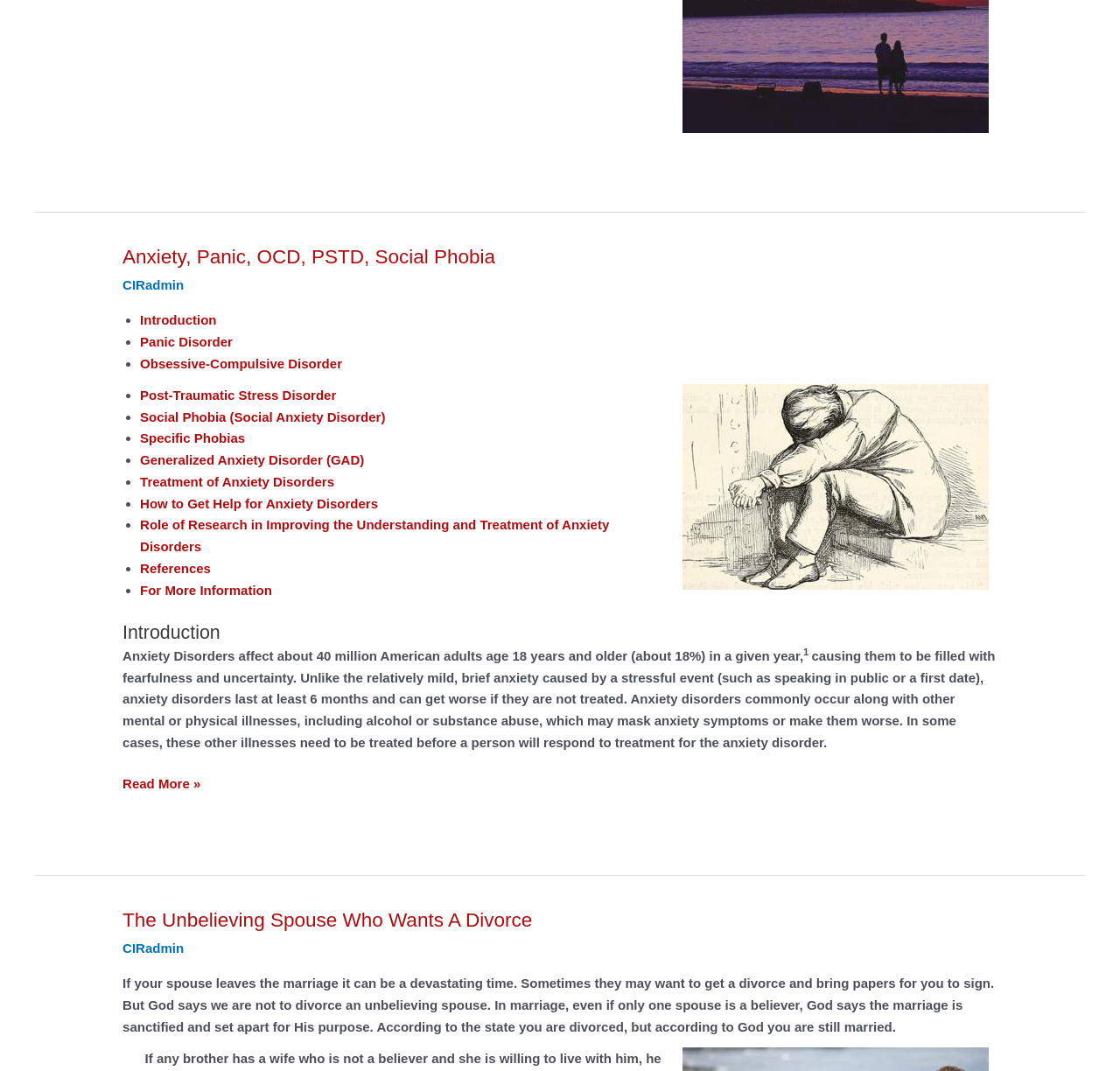Determine the bounding box coordinates of the clickable element to achieve the following action: 'Read more about Introduction'. Provide the coordinates as four float values between 0 and 1, formatted as [left, top, right, bottom].

[0.125, 0.292, 0.193, 0.306]